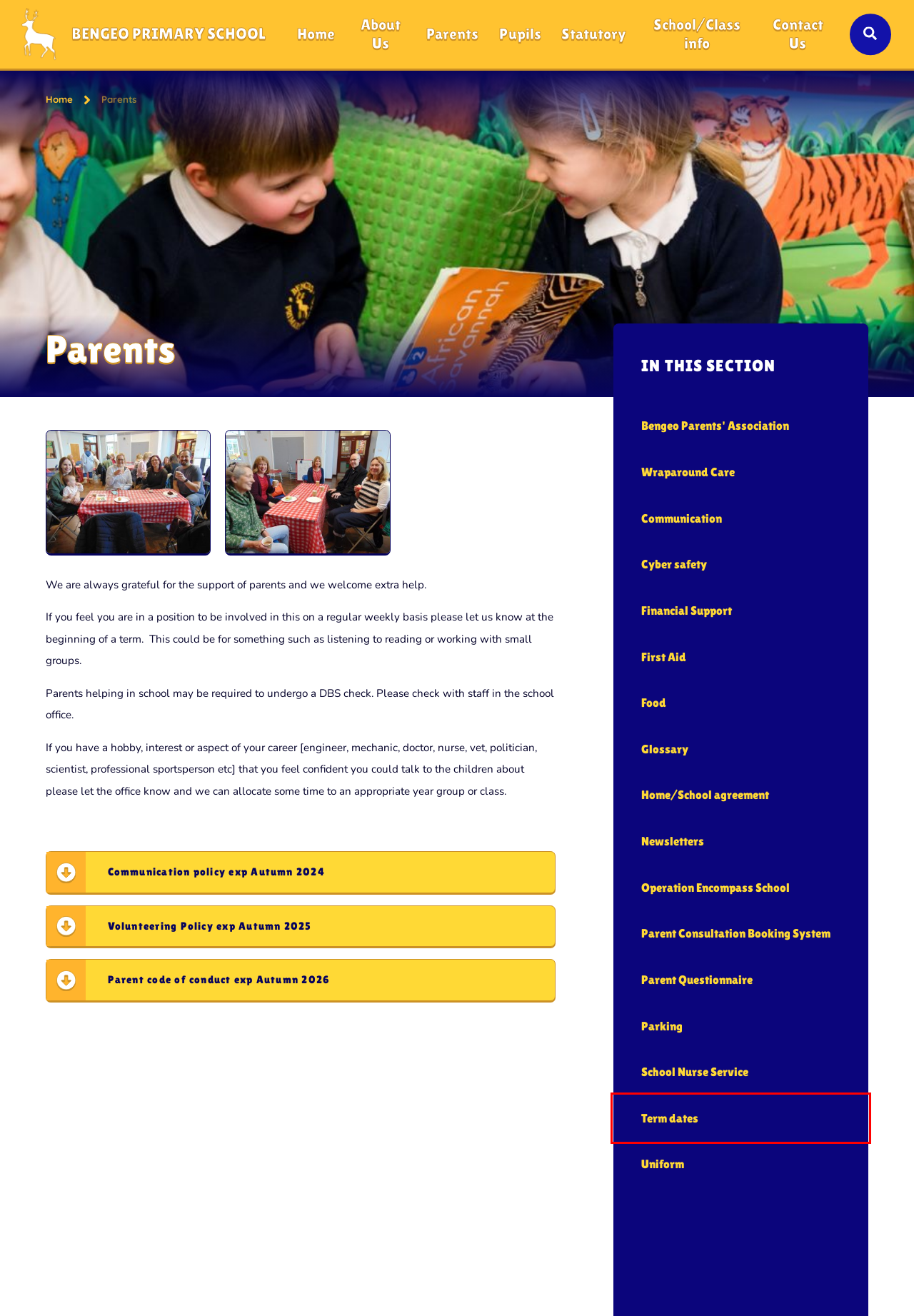A screenshot of a webpage is given, marked with a red bounding box around a UI element. Please select the most appropriate webpage description that fits the new page after clicking the highlighted element. Here are the candidates:
A. Bengeo Primary School - Parent Questionnaire
B. Bengeo Primary School - Uniform
C. Bengeo Primary School - First Aid
D. Bengeo Primary School - Term dates
E. Bengeo Primary School - Bengeo Parents' Association
F. Bengeo Primary School - Food
G. Bengeo Primary School - School Nurse Service
H. Bengeo Primary School - Wraparound Care

D